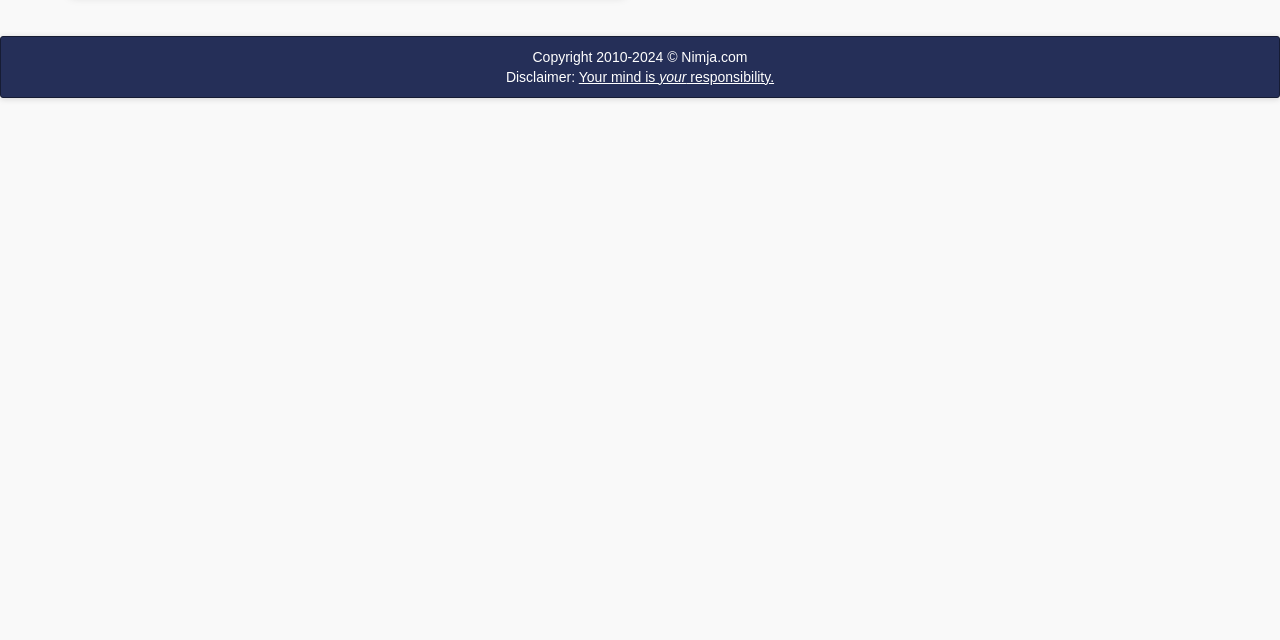Bounding box coordinates are specified in the format (top-left x, top-left y, bottom-right x, bottom-right y). All values are floating point numbers bounded between 0 and 1. Please provide the bounding box coordinate of the region this sentence describes: Nimja.com

[0.532, 0.076, 0.584, 0.101]